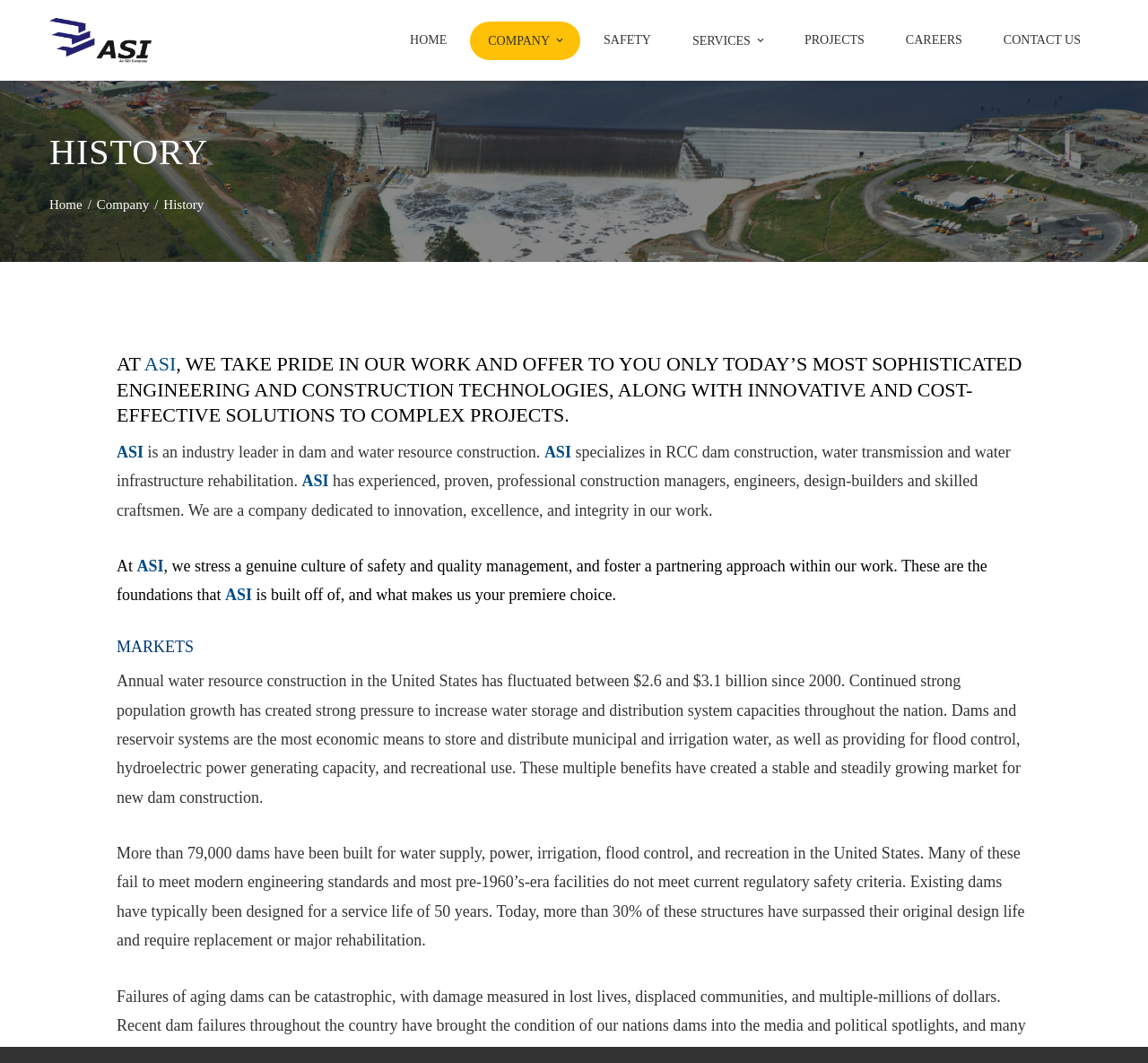Highlight the bounding box coordinates of the element you need to click to perform the following instruction: "Click on the COMPANY link."

[0.41, 0.02, 0.505, 0.056]